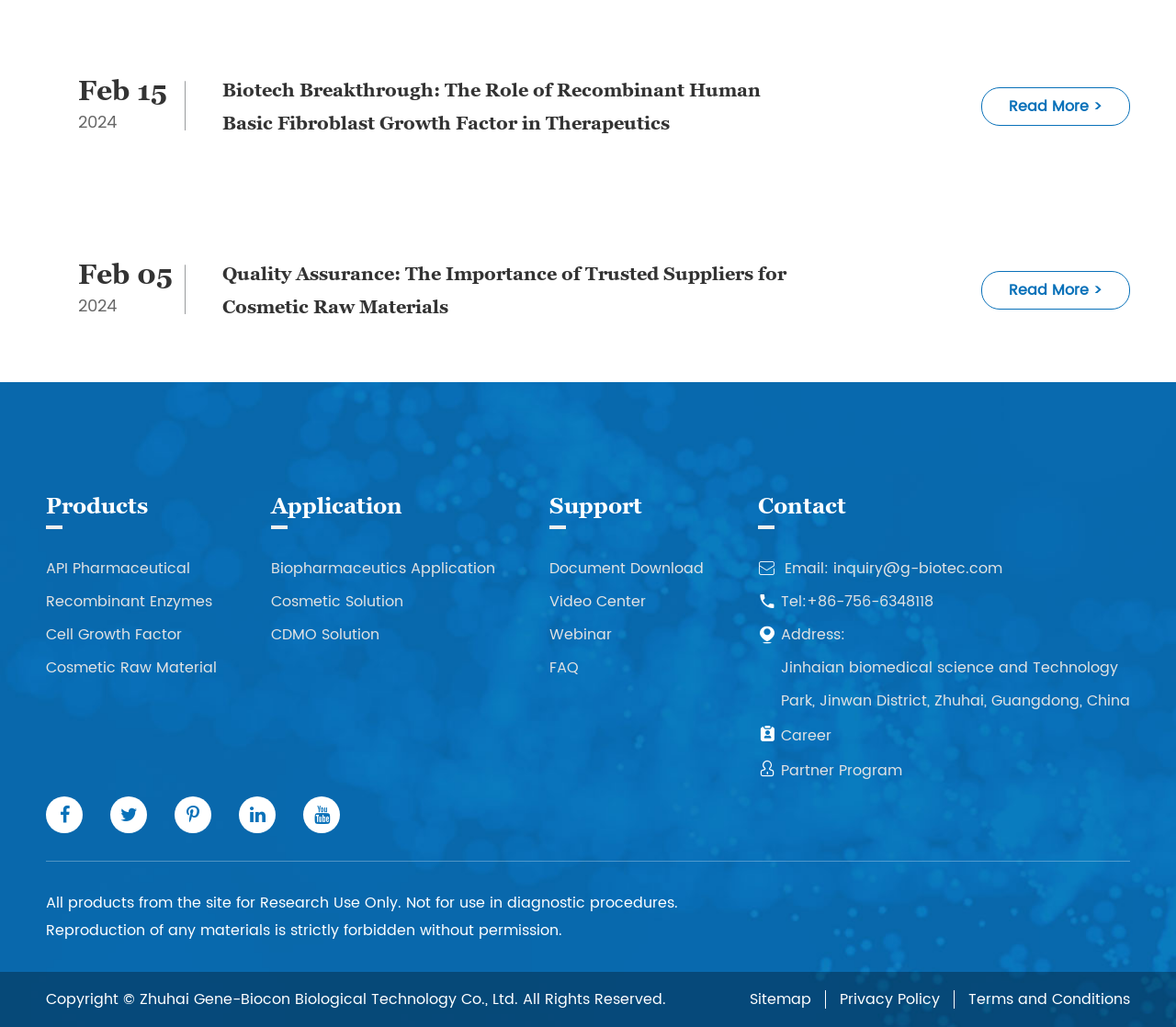Locate the bounding box coordinates of the region to be clicked to comply with the following instruction: "View the Sitemap". The coordinates must be four float numbers between 0 and 1, in the form [left, top, right, bottom].

[0.638, 0.962, 0.69, 0.985]